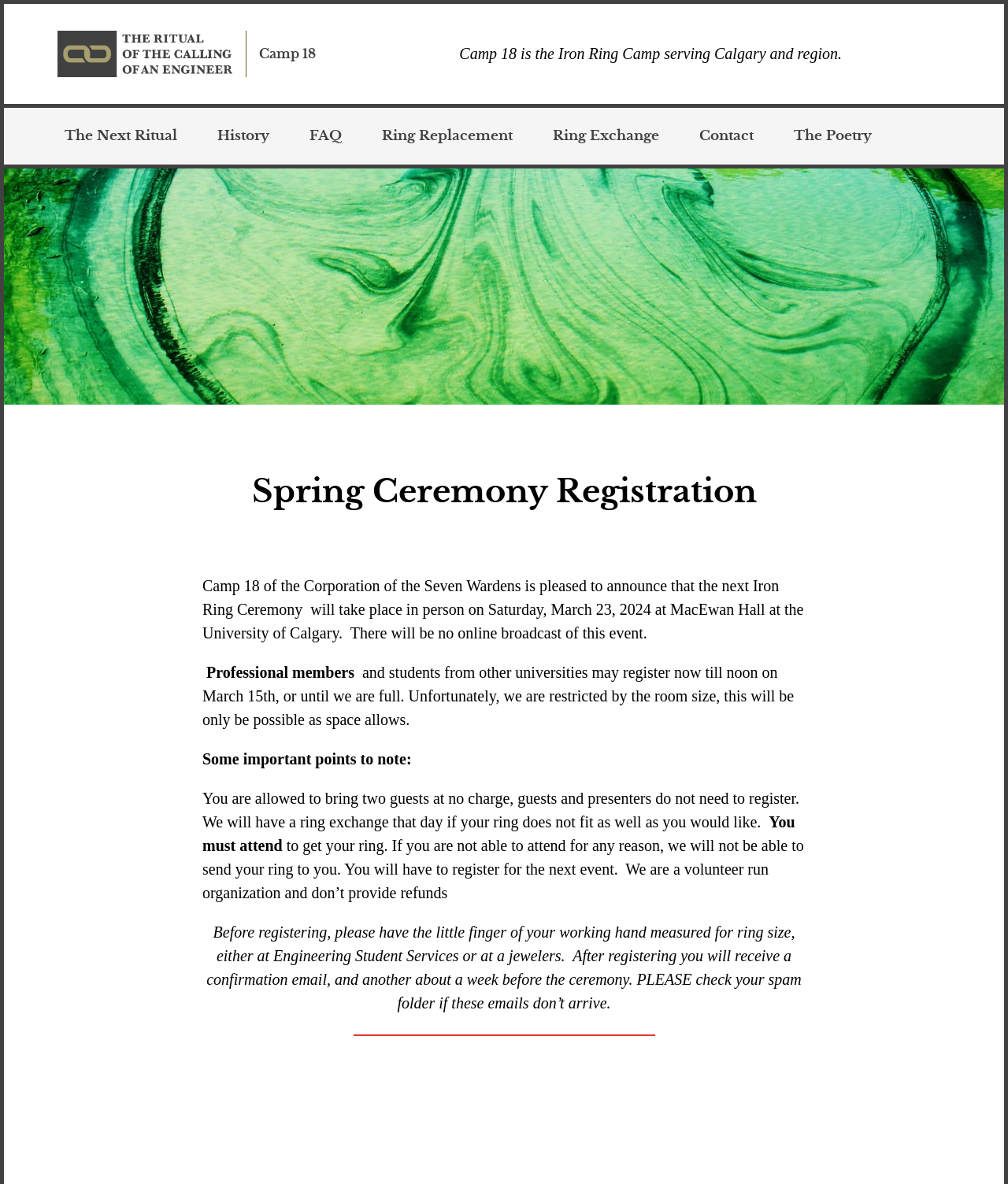Please give a short response to the question using one word or a phrase:
What is the purpose of the ring exchange?

For rings that don't fit